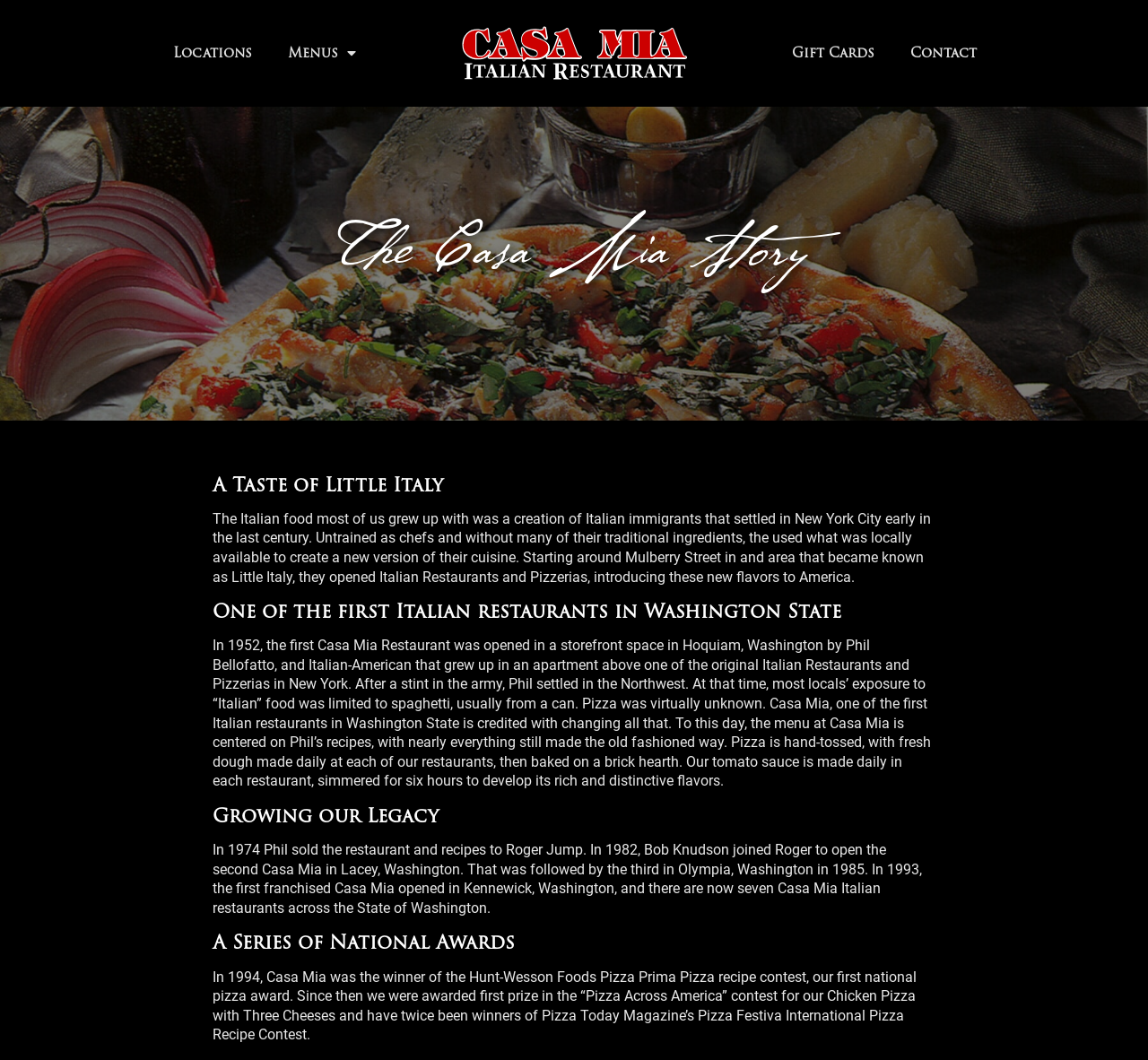Identify and provide the main heading of the webpage.

The Casa Mia Story